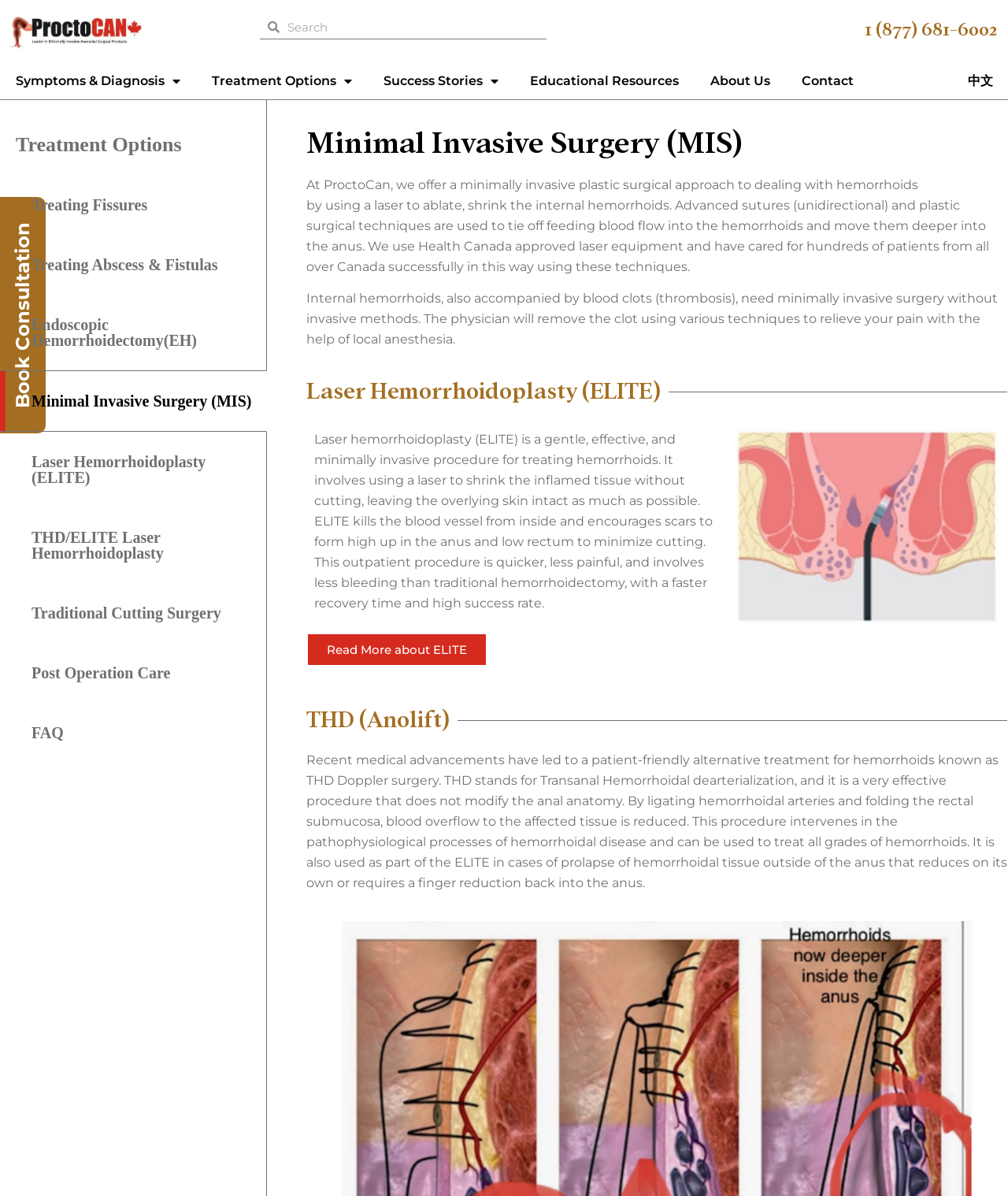Locate the bounding box coordinates of the element's region that should be clicked to carry out the following instruction: "Search for something". The coordinates need to be four float numbers between 0 and 1, i.e., [left, top, right, bottom].

[0.258, 0.013, 0.542, 0.033]